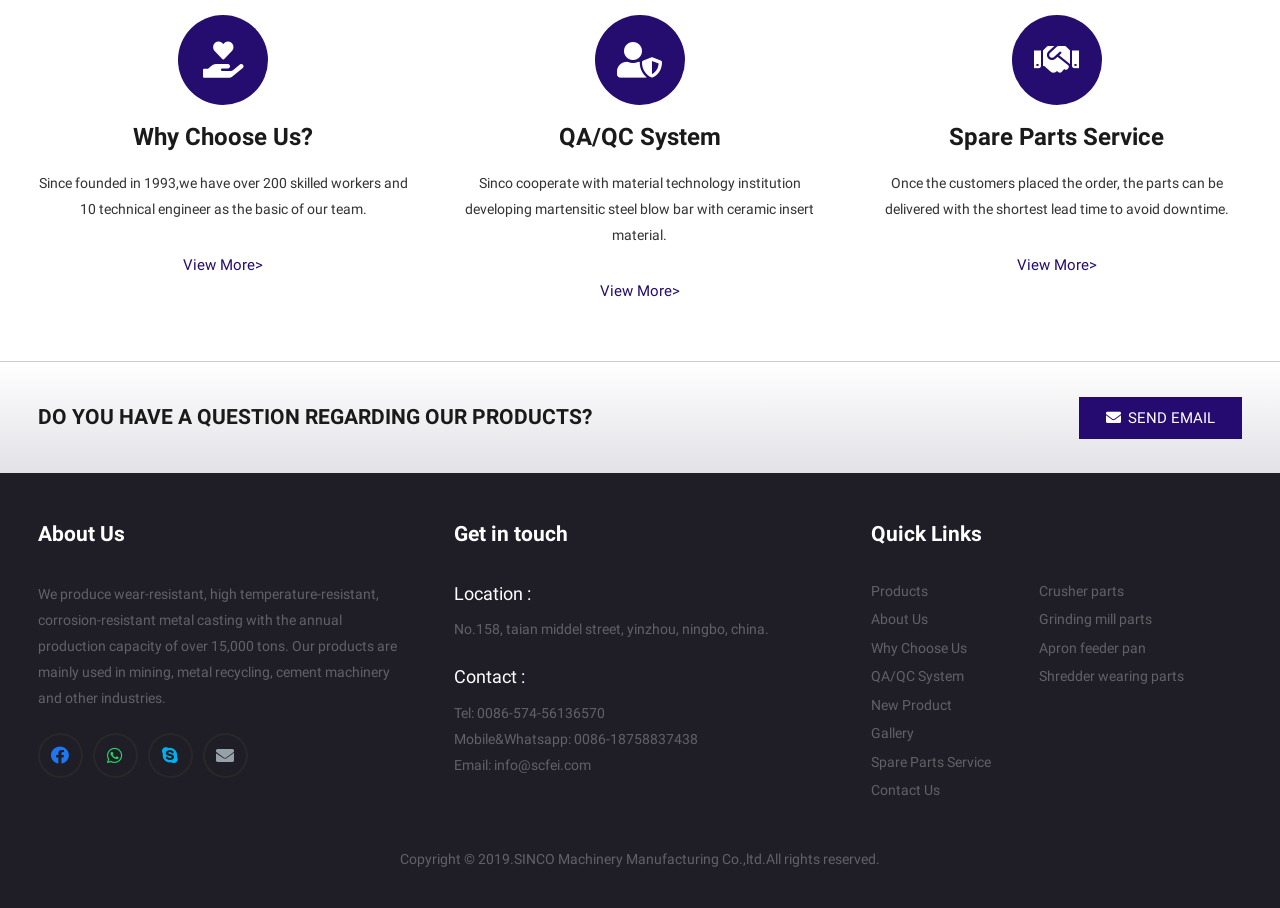Please identify the bounding box coordinates of the clickable element to fulfill the following instruction: "Learn more about 'QA/QC System'". The coordinates should be four float numbers between 0 and 1, i.e., [left, top, right, bottom].

[0.355, 0.116, 0.645, 0.187]